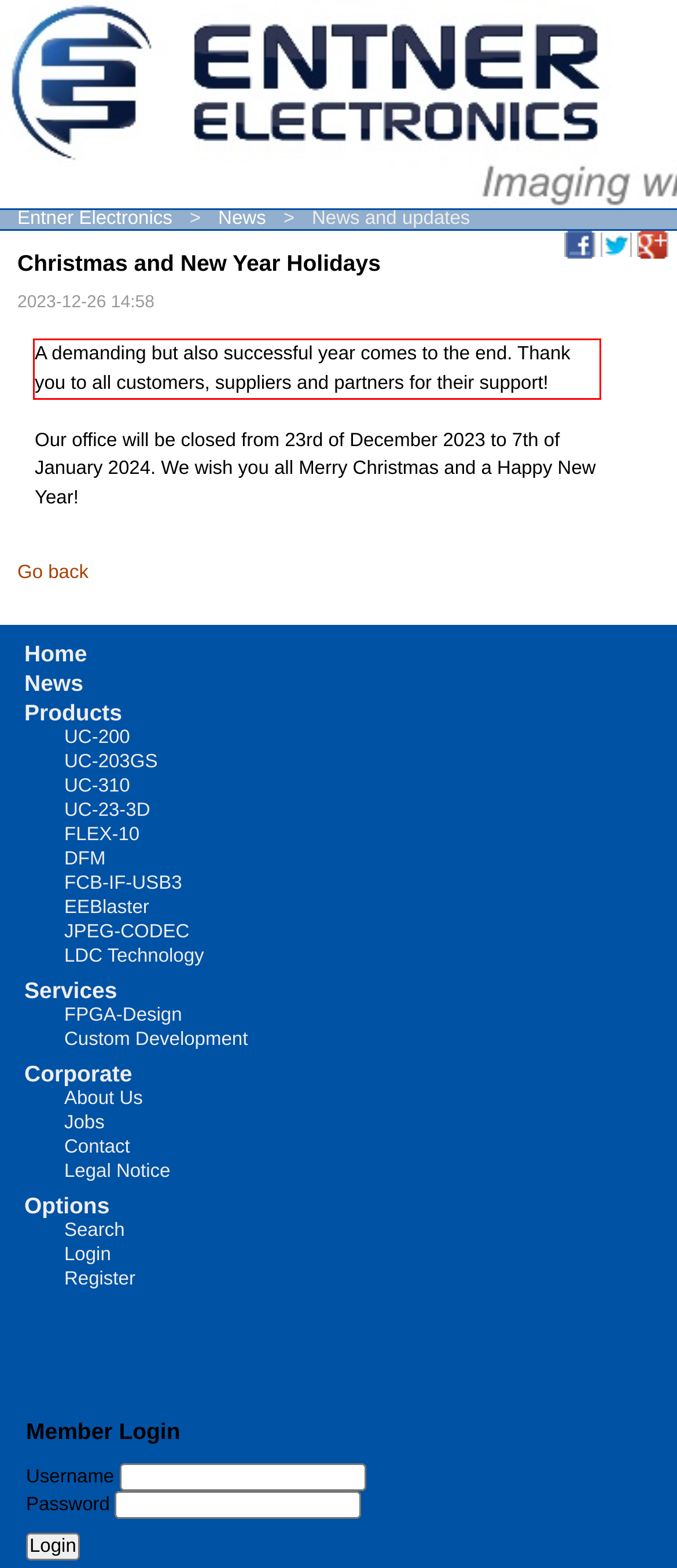Examine the webpage screenshot, find the red bounding box, and extract the text content within this marked area.

A demanding but also successful year comes to the end. Thank you to all customers, suppliers and partners for their support!